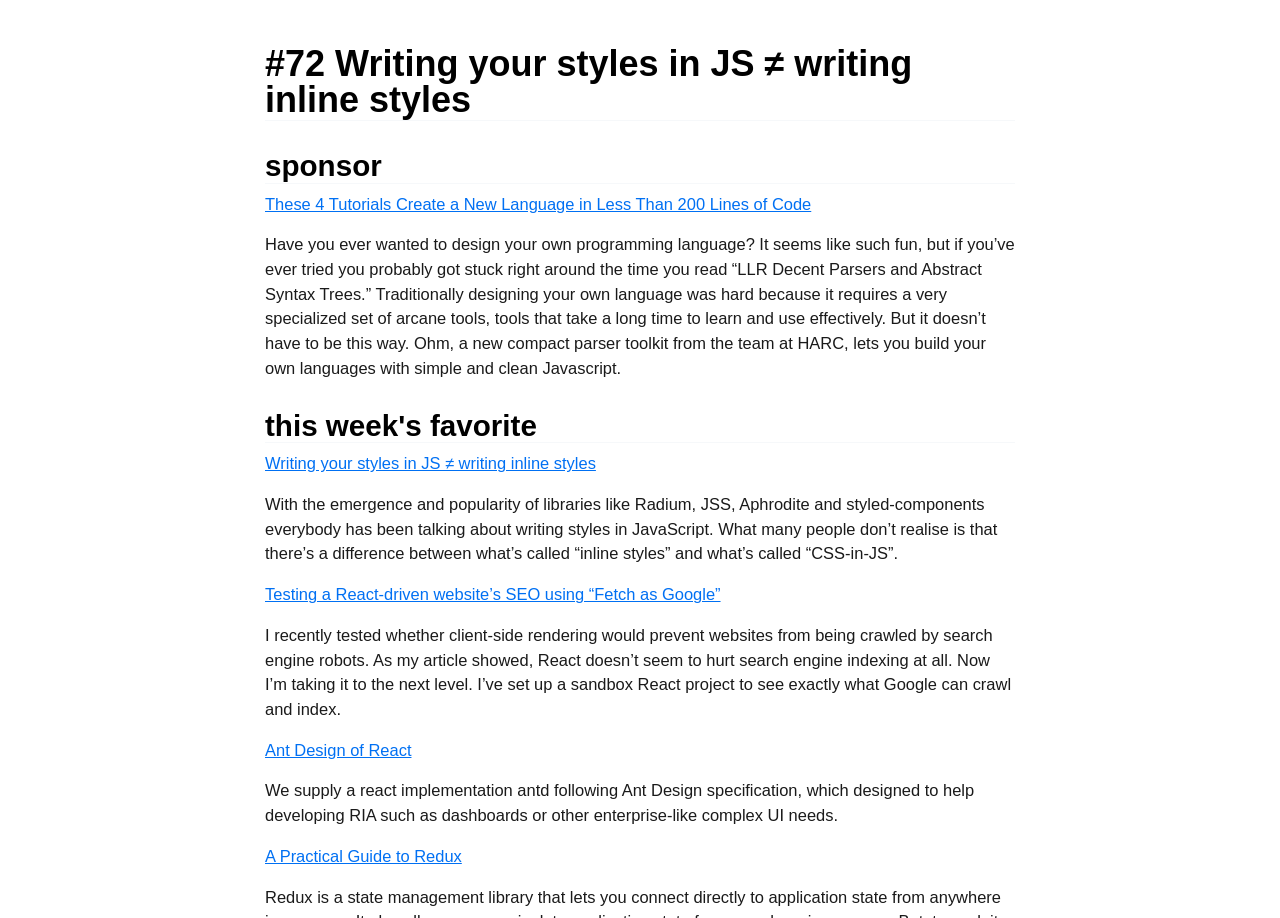Provide the bounding box coordinates for the UI element that is described by this text: "A Practical Guide to Redux". The coordinates should be in the form of four float numbers between 0 and 1: [left, top, right, bottom].

[0.207, 0.922, 0.361, 0.942]